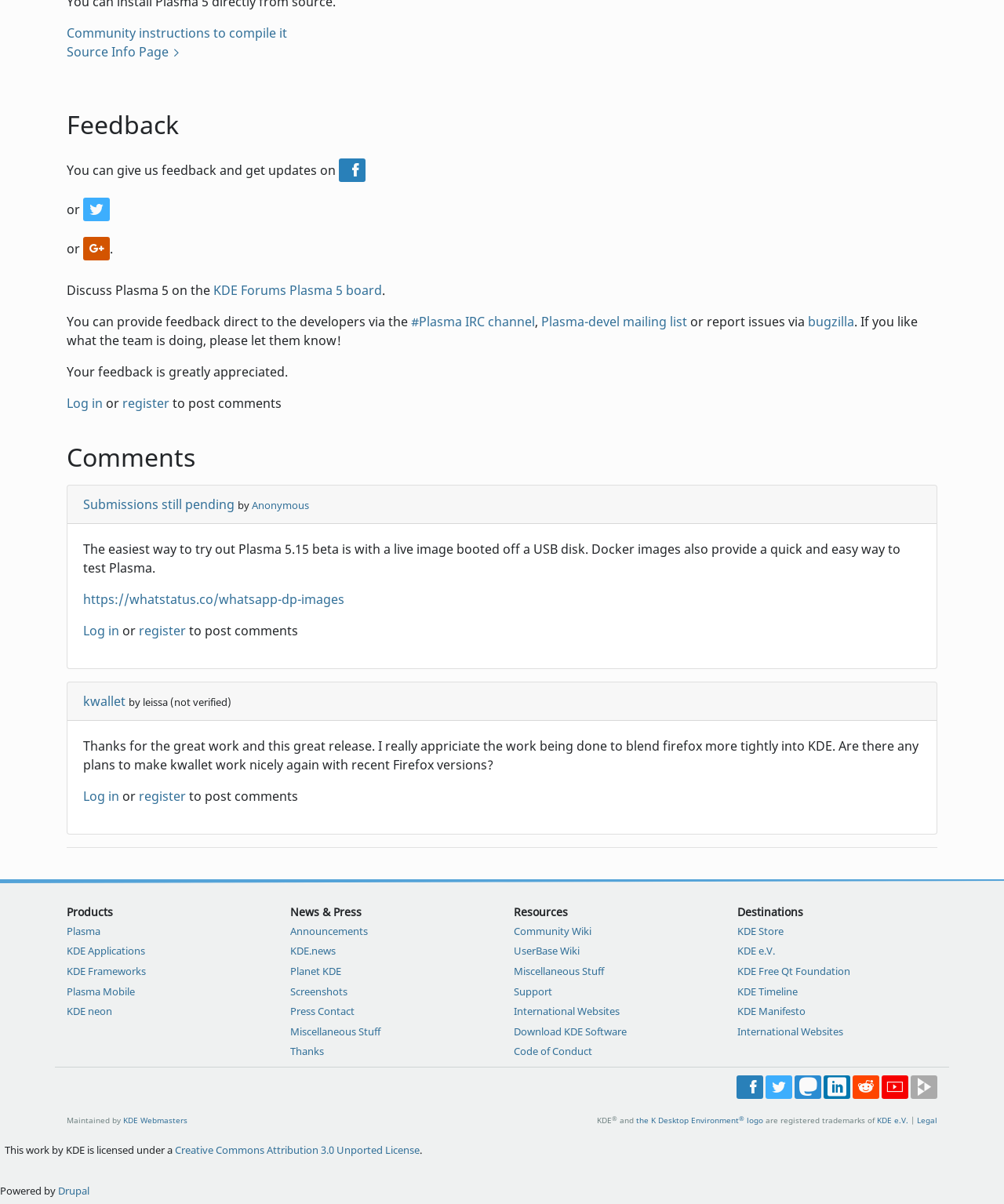Provide the bounding box coordinates, formatted as (top-left x, top-left y, bottom-right x, bottom-right y), with all values being floating point numbers between 0 and 1. Identify the bounding box of the UI element that matches the description: #Plasma IRC channel

[0.409, 0.258, 0.533, 0.272]